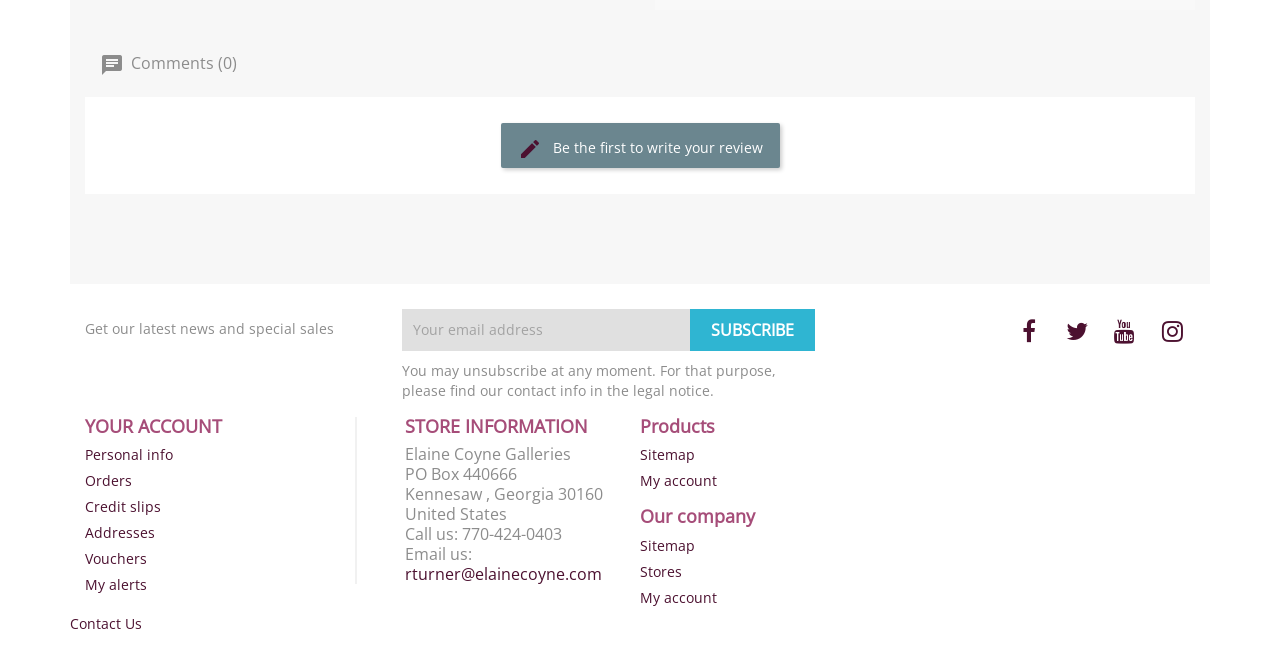What is the phone number to call?
Using the image as a reference, answer the question with a short word or phrase.

770-424-0403